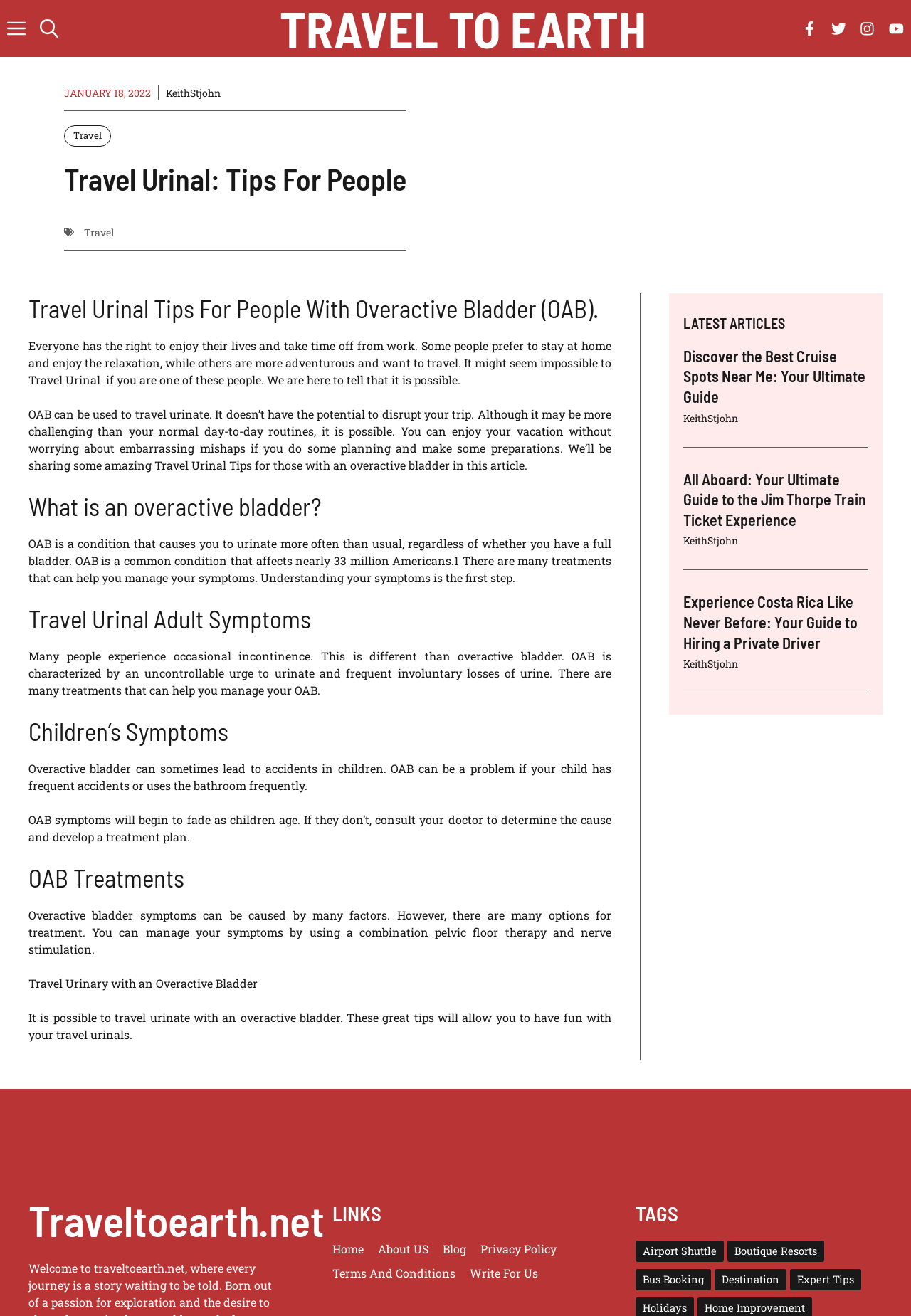Respond to the question below with a single word or phrase:
What is the category of the article 'Discover the Best Cruise Spots Near Me: Your Ultimate Guide'?

Destination